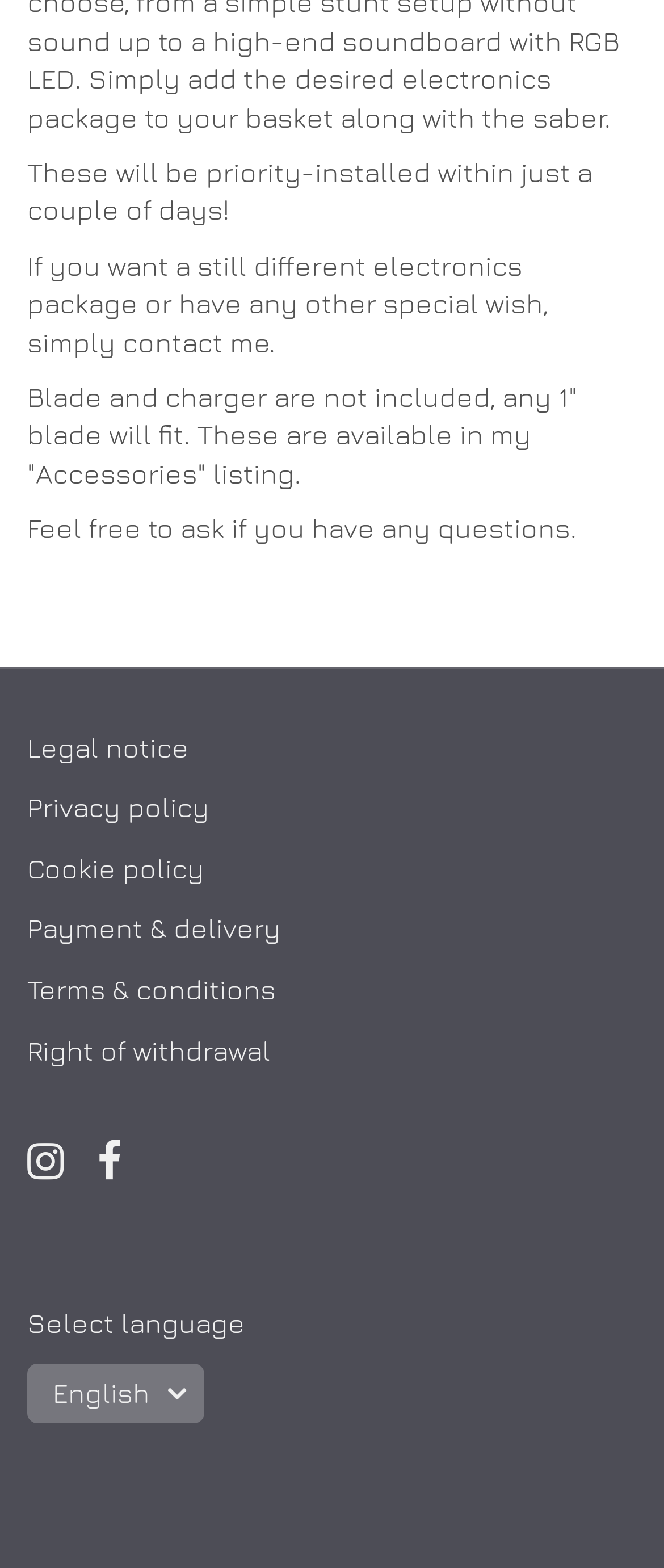Identify the bounding box coordinates of the region that needs to be clicked to carry out this instruction: "View terms and conditions". Provide these coordinates as four float numbers ranging from 0 to 1, i.e., [left, top, right, bottom].

[0.041, 0.621, 0.416, 0.641]